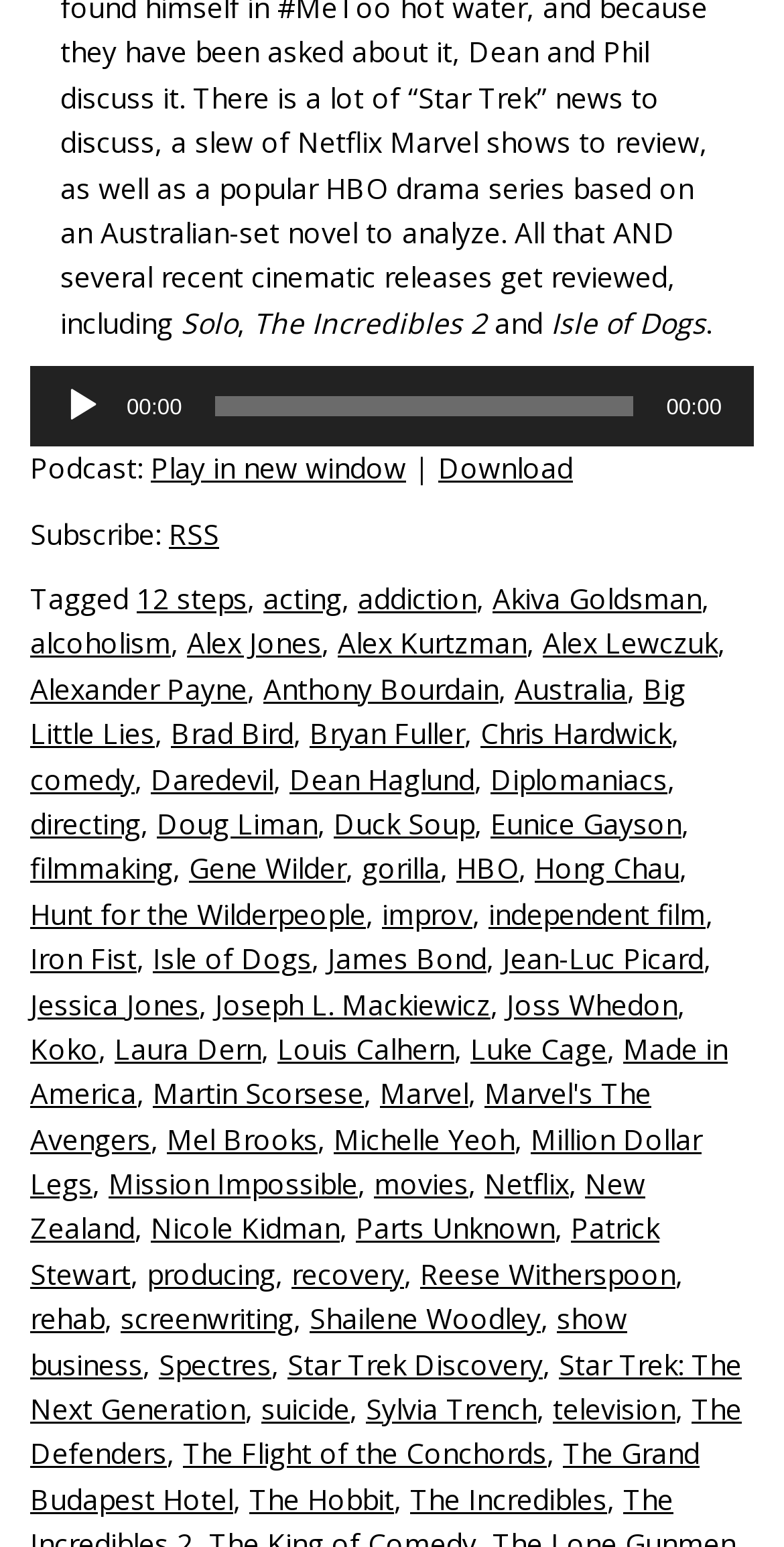Could you highlight the region that needs to be clicked to execute the instruction: "Click on the link for Big Little Lies"?

[0.038, 0.433, 0.874, 0.486]